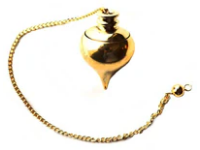Elaborate on all the features and components visible in the image.

This image features a Gold Plated Pendulum, designed as a divination tool for various spiritual and healing practices. The pendulum is elegantly shaped with a smooth, gold finish that enhances its aesthetic appeal. Attached to a delicate chain, it is both functional and visually striking, making it suitable for dowsing, energy healing, and connecting with spirit guides. Historically, pendulums have been used to seek answers by facilitating focus during inquiries. This particular pendulum is noted for its utility in identifying water sources, minerals, and chakra imbalances, making it a valuable tool for those engaged in spiritual exploration. The overall design combines beauty and practicality, appealing to both seasoned practitioners and novices alike.